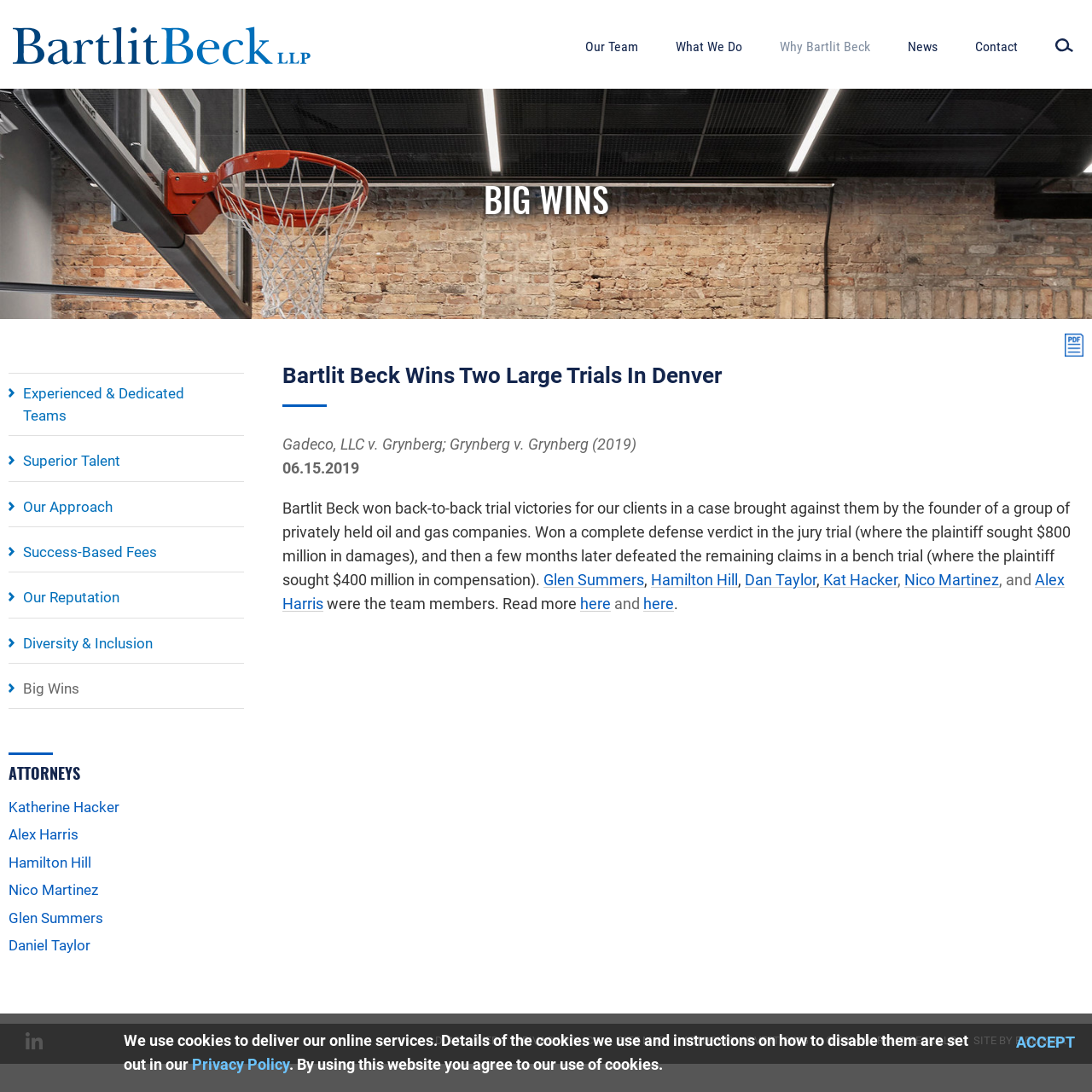Describe every aspect of the webpage comprehensively.

The webpage is the home page of Bartlit Beck LLP, a law firm. At the top, there is a banner image that spans the entire width of the page. Below the banner, there is a navigation menu with links to "Our Team", "What We Do", "Why Bartlit Beck", "News", and "Contact".

On the left side of the page, there is a section with several links, including "Experienced & Dedicated Teams", "Superior Talent", "Our Approach", "Success-Based Fees", "Our Reputation", "Diversity & Inclusion", and "Big Wins".

The main content of the page is a news article about Bartlit Beck winning two large trials in Denver. The article has a heading "Bartlit Beck Wins Two Large Trials In Denver" and provides details about the case, including the date and the team members involved. There are also links to read more about the case.

On the right side of the page, there is a section with a heading "ATTORNEYS" that lists several attorneys, including Katherine Hacker, Alex Harris, Hamilton Hill, Nico Martinez, Glen Summers, and Daniel Taylor.

At the bottom of the page, there is a footer section with links to "link to LinkedIn", "DISCLAIMER", "PRIVACY POLICY", "SITE MAP", and "SITE BY FIRMSEEK". There is also a copyright notice "© 2024 BARTLIT BECK LLP".